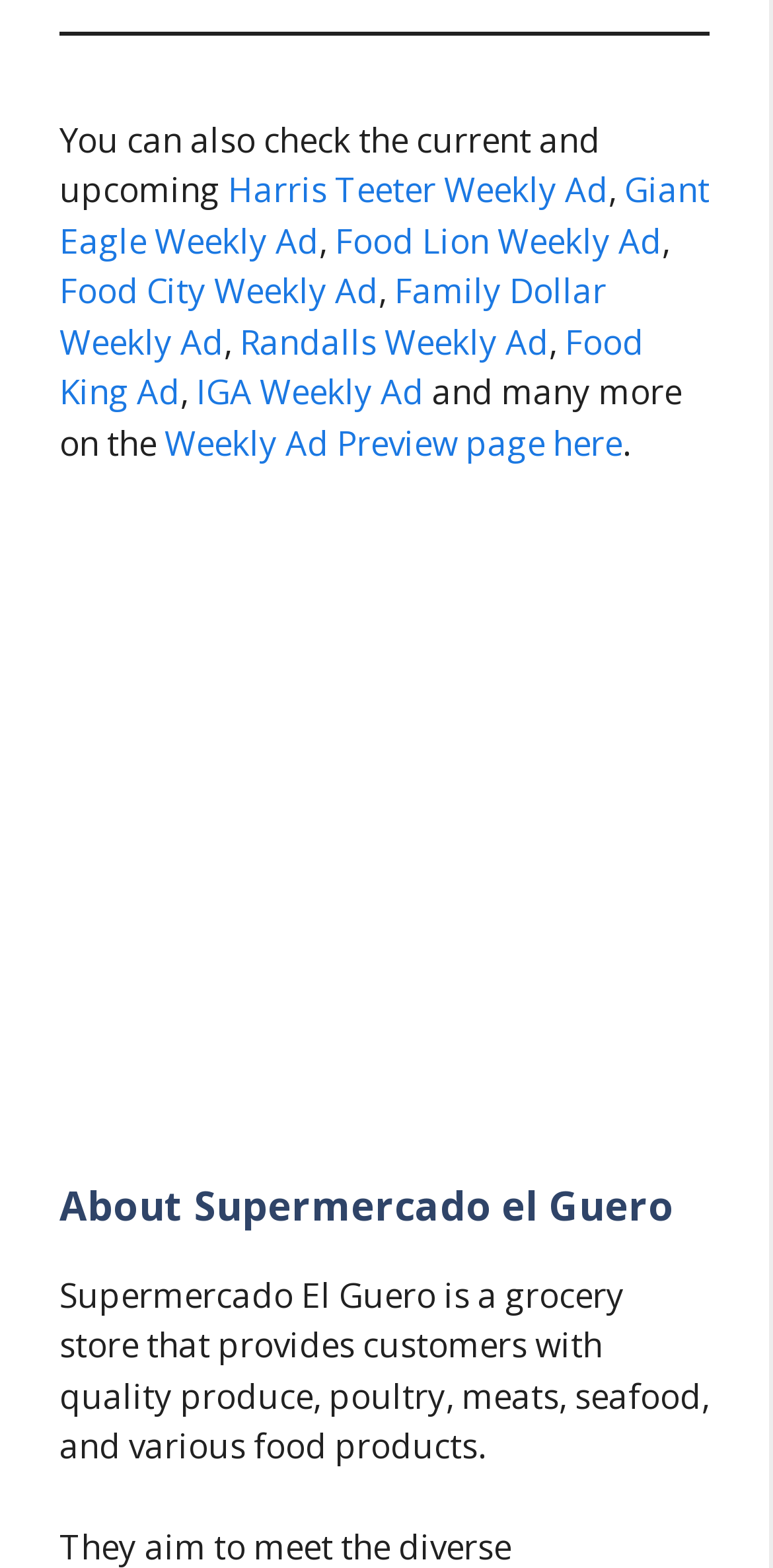Please provide a one-word or phrase answer to the question: 
Where is the link to the Weekly Ad Preview page?

Below the list of weekly ads